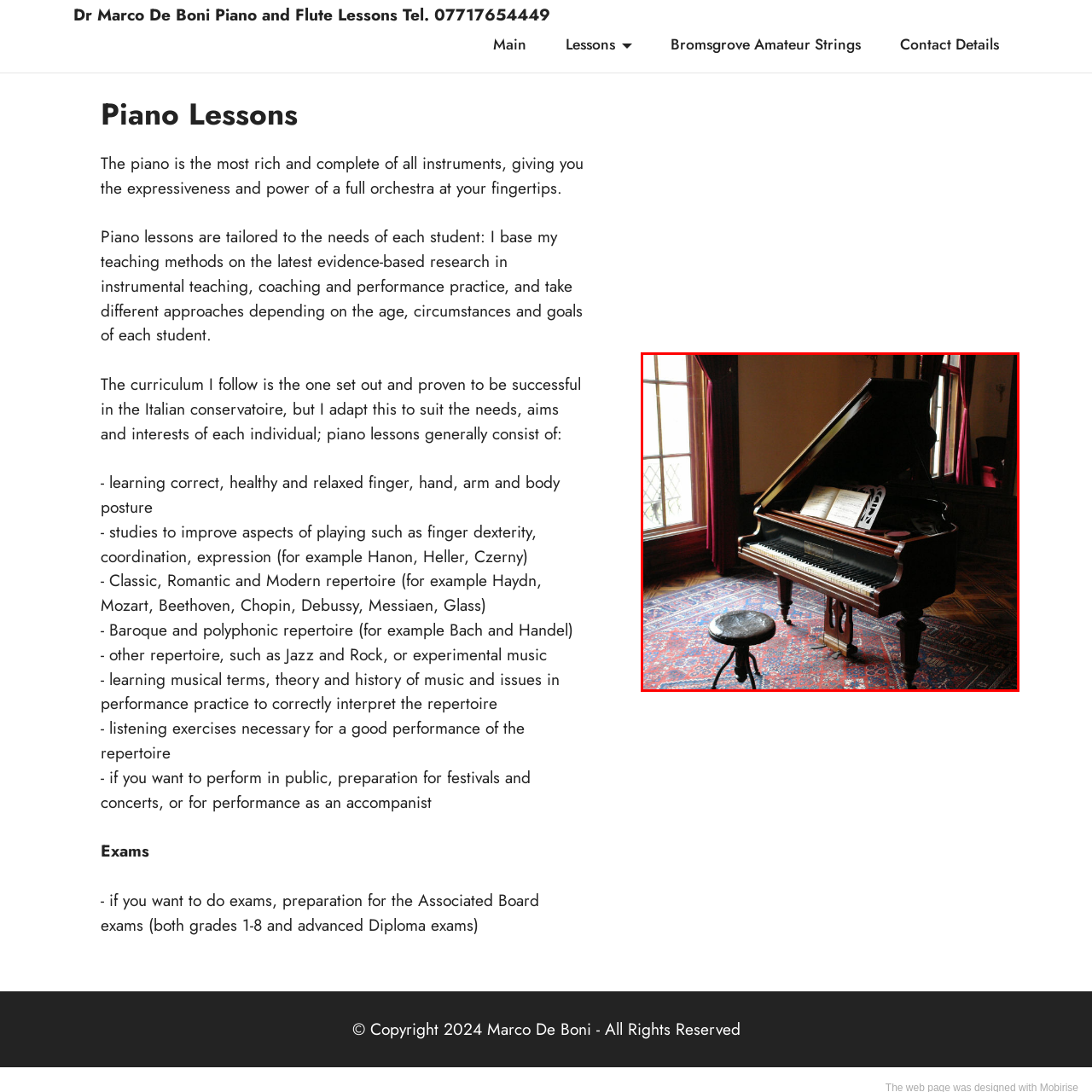Look at the section of the image marked by the red box and offer an in-depth answer to the next question considering the visual cues: What type of patterns are on the flooring?

The caption describes the flooring as featuring 'intricate wooden patterns', which suggests that the flooring has a complex and detailed design made of wood.